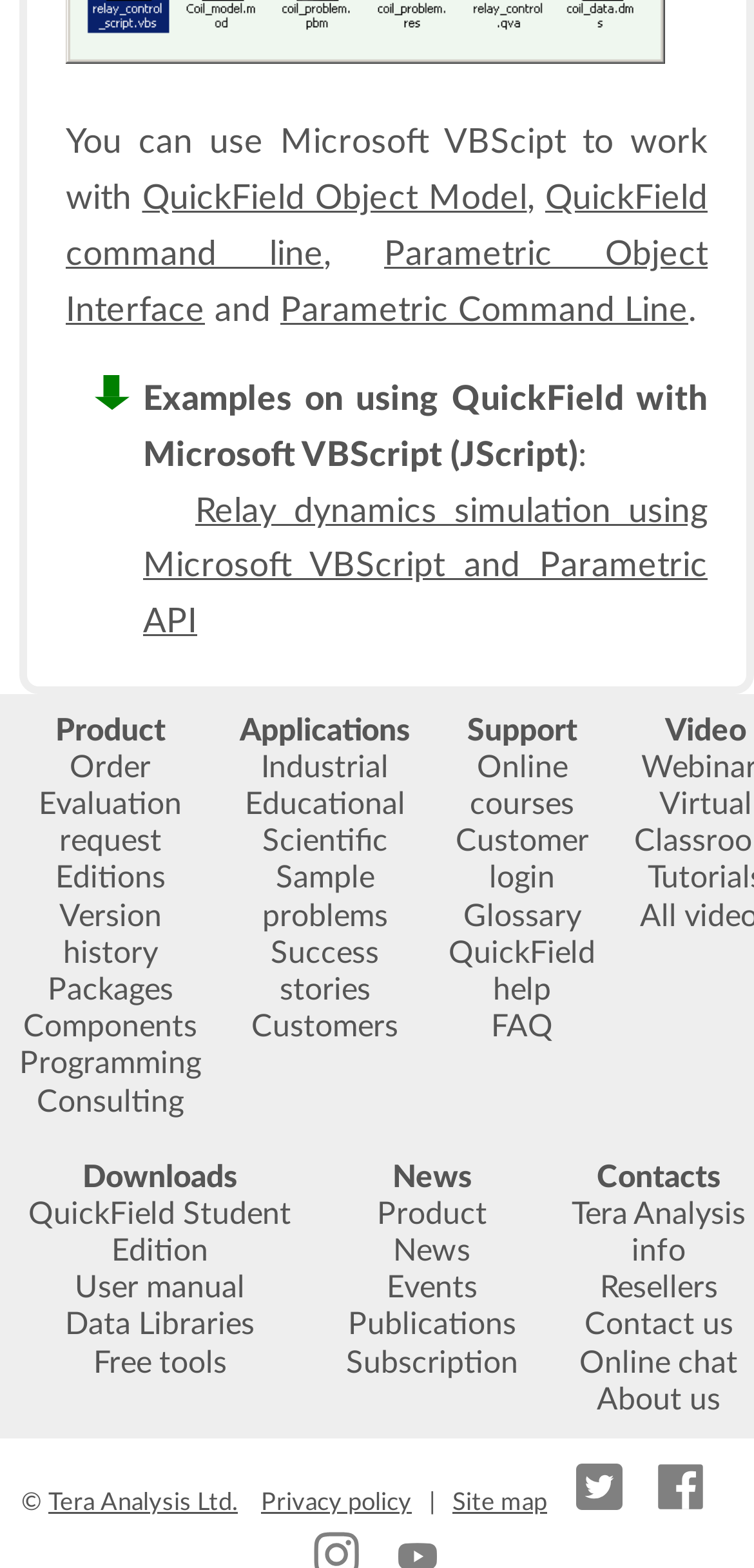Determine the bounding box coordinates of the element's region needed to click to follow the instruction: "Read about Relay dynamics simulation using Microsoft VBScript and Parametric API". Provide these coordinates as four float numbers between 0 and 1, formatted as [left, top, right, bottom].

[0.19, 0.315, 0.938, 0.407]